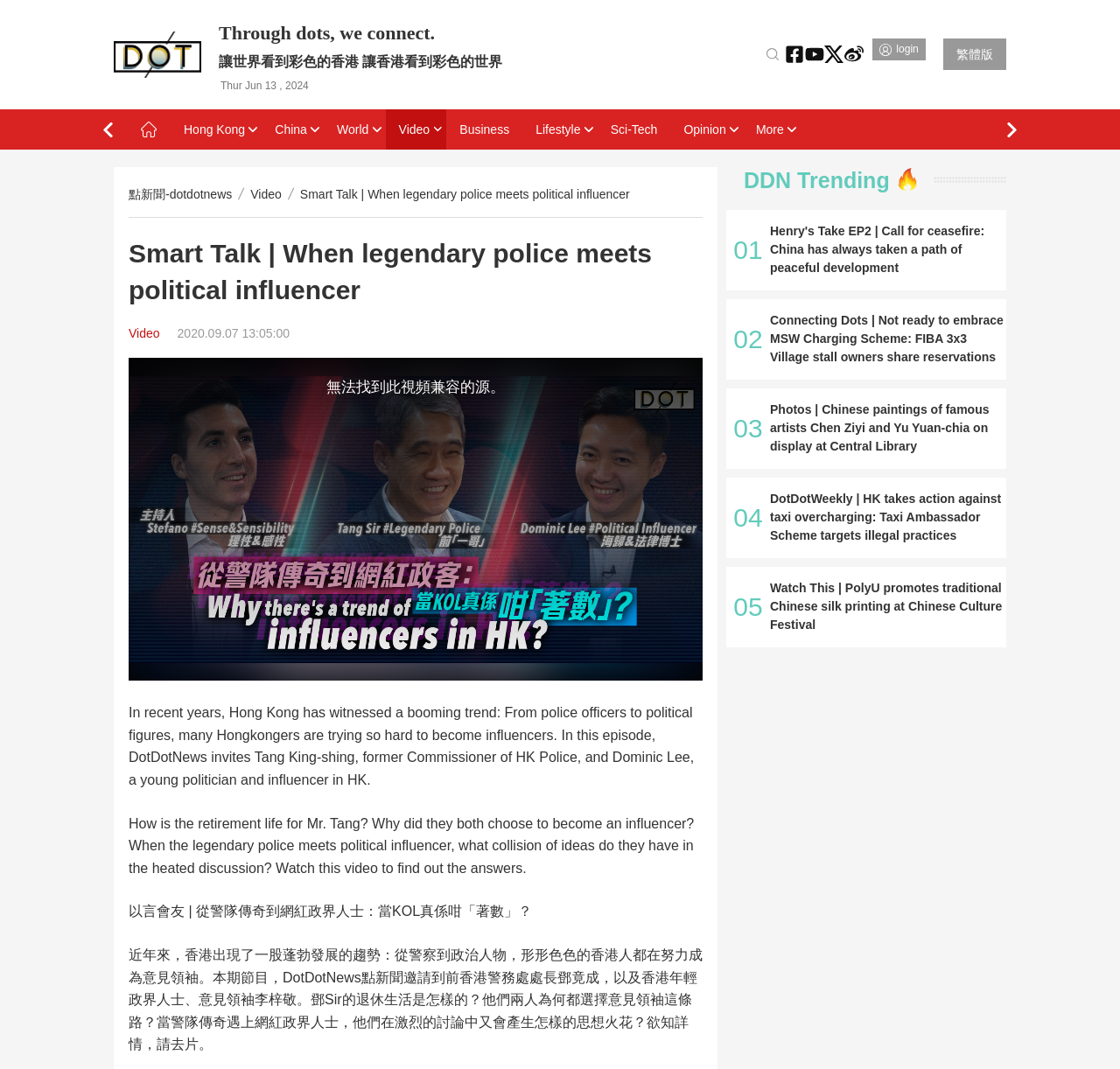Identify the bounding box of the HTML element described here: "Hong Kong". Provide the coordinates as four float numbers between 0 and 1: [left, top, right, bottom].

[0.152, 0.102, 0.234, 0.14]